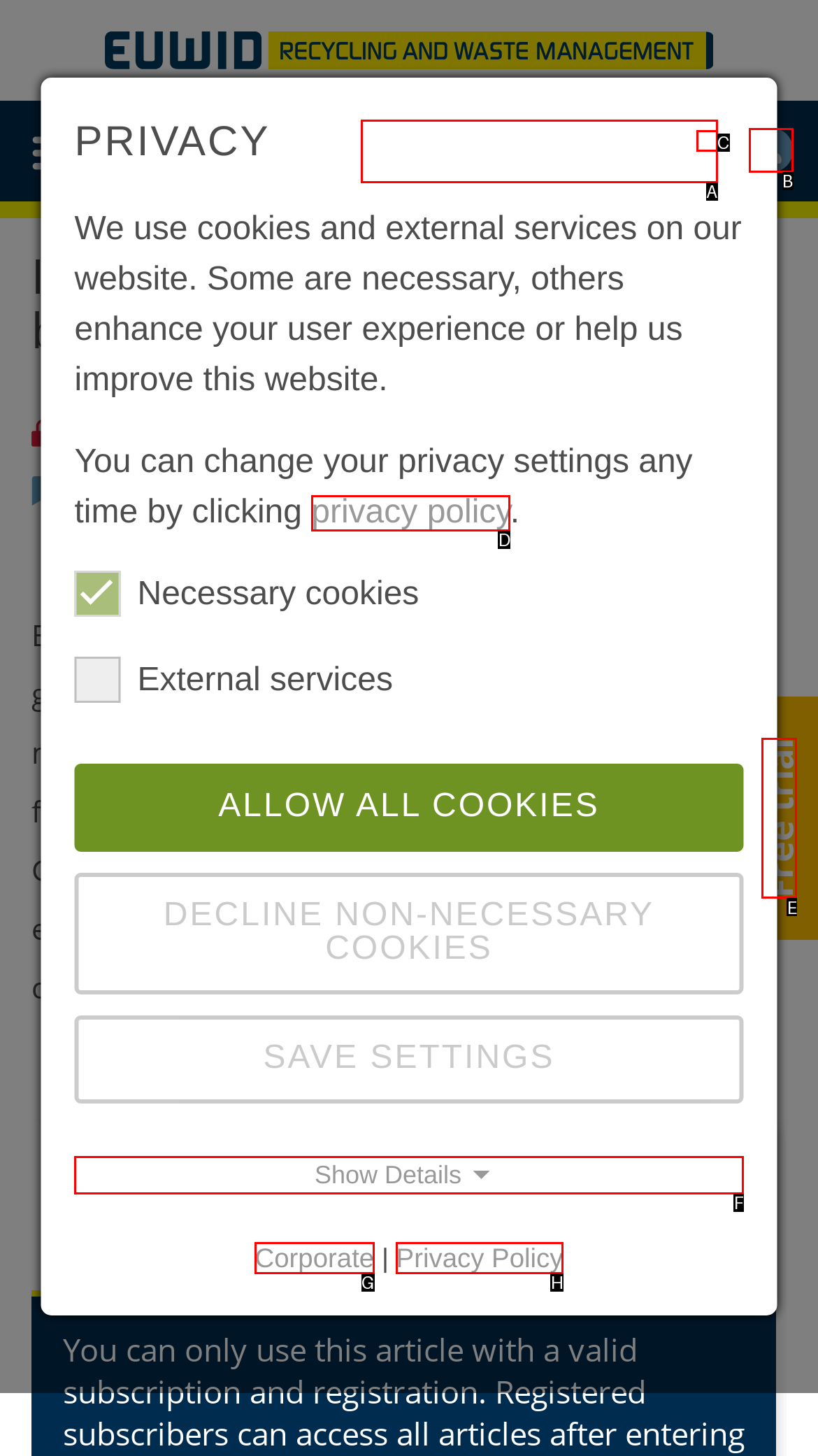Which HTML element should be clicked to complete the following task: Start a free trial?
Answer with the letter corresponding to the correct choice.

E